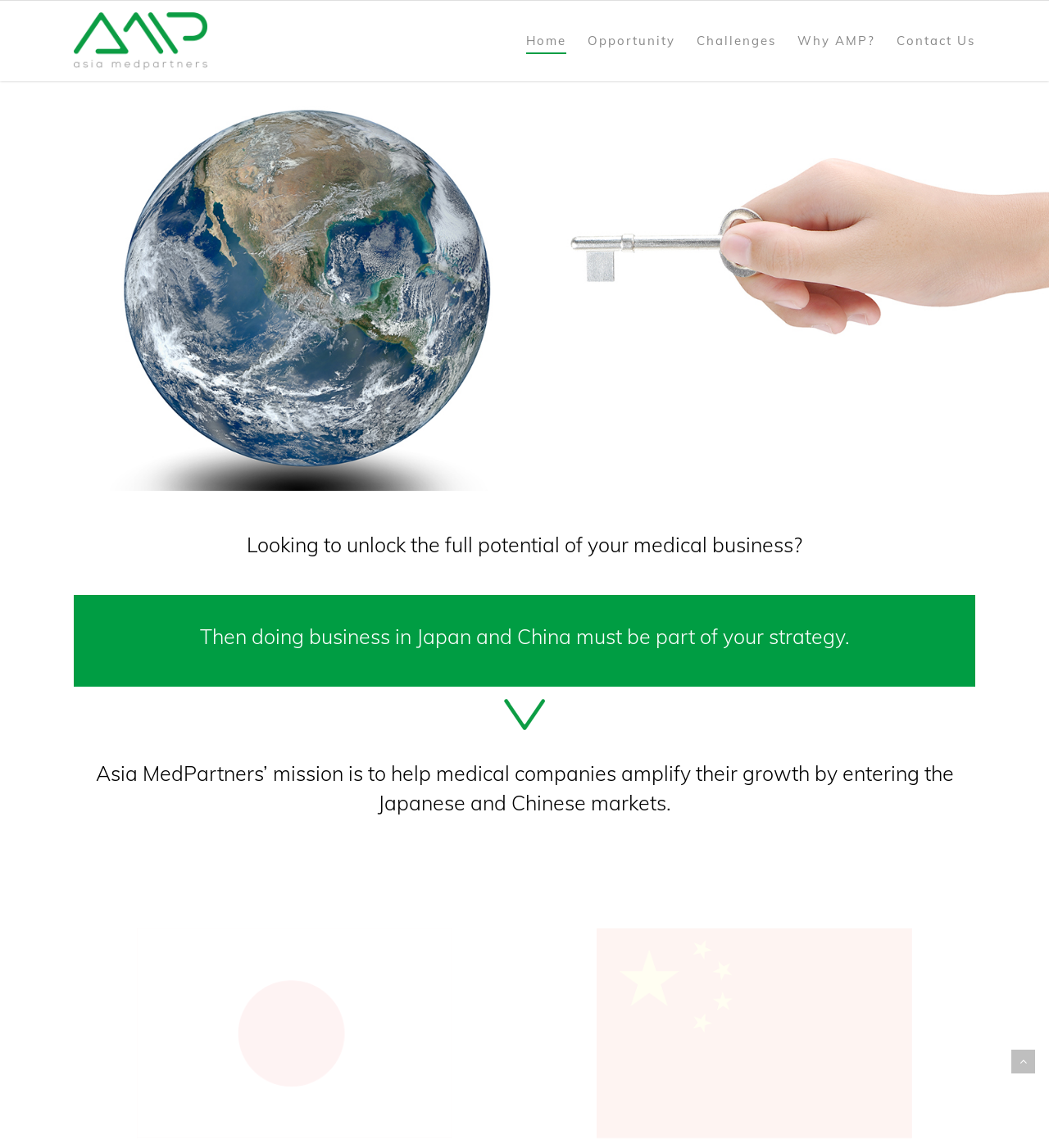How many flags are displayed on the webpage?
Give a detailed response to the question by analyzing the screenshot.

There are two flag images displayed on the webpage, one for Japan and one for China, which are located at the bottom of the webpage.